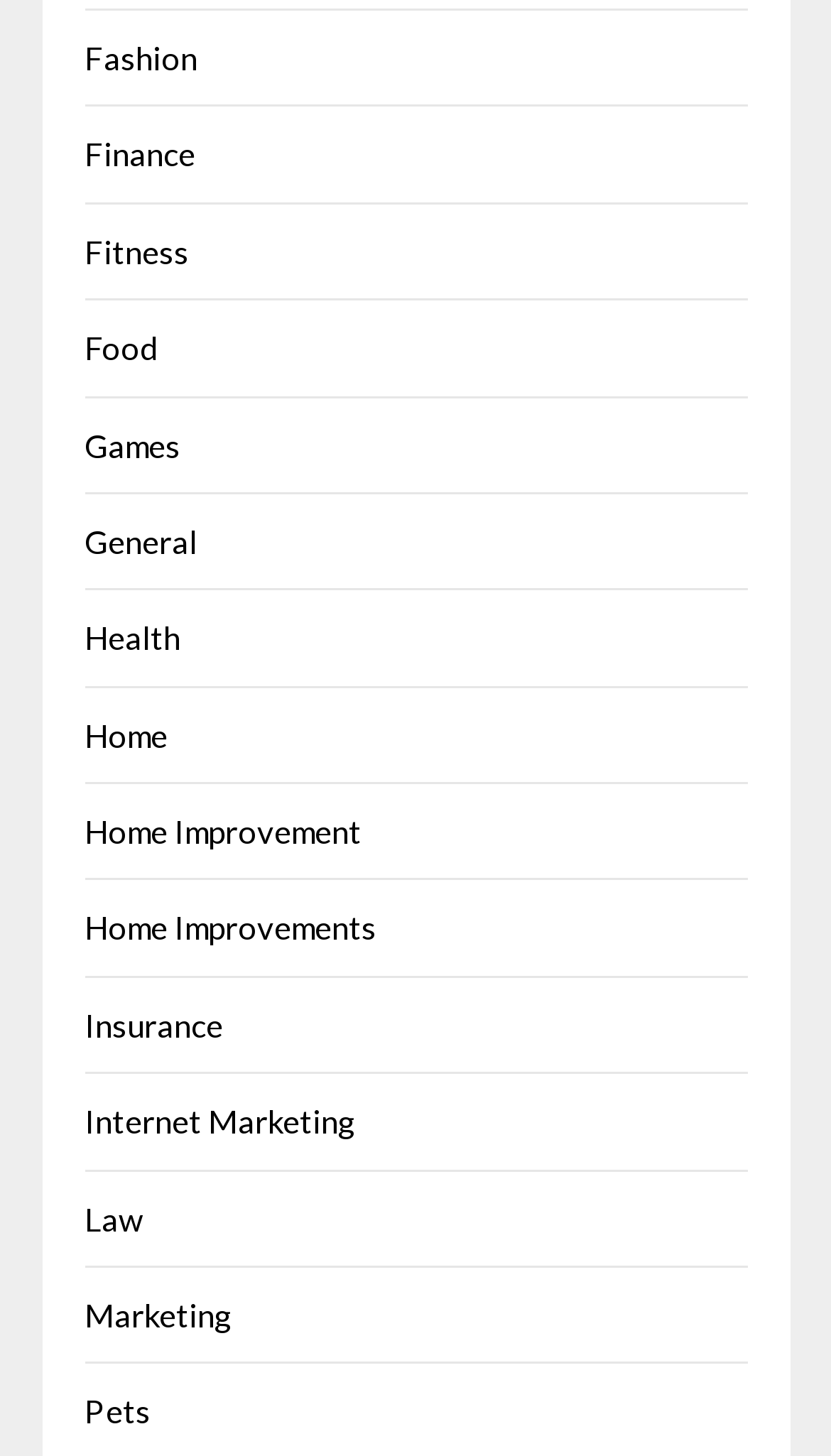Give a one-word or short-phrase answer to the following question: 
Are there any categories related to health on the webpage?

Yes